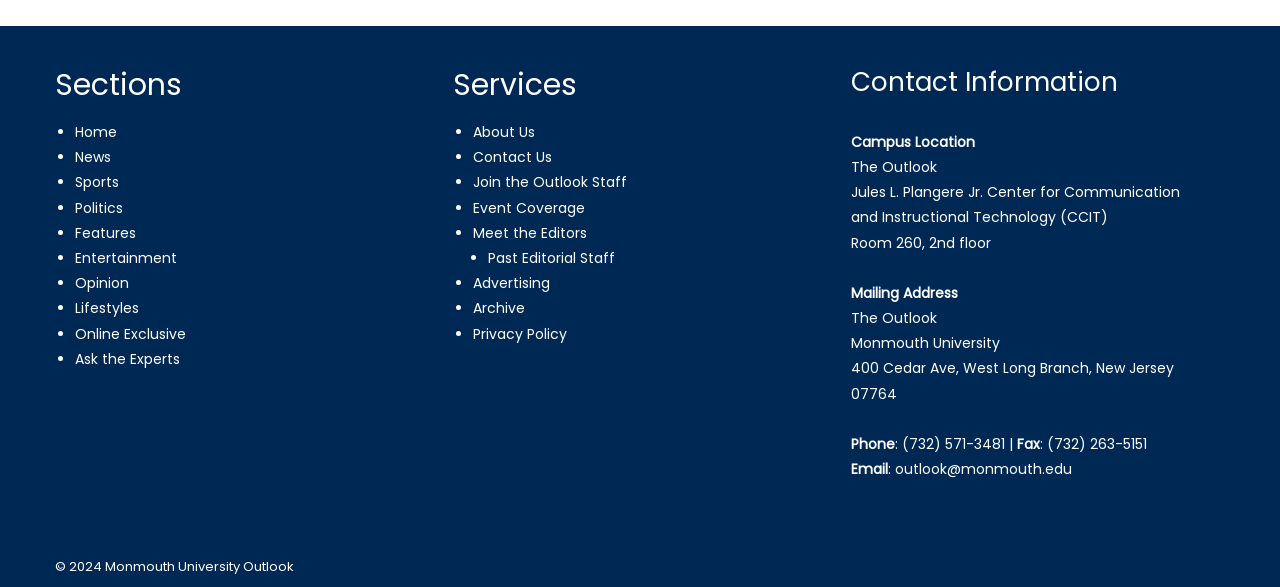Find the bounding box coordinates for the area that must be clicked to perform this action: "Click on Home".

[0.059, 0.208, 0.092, 0.242]